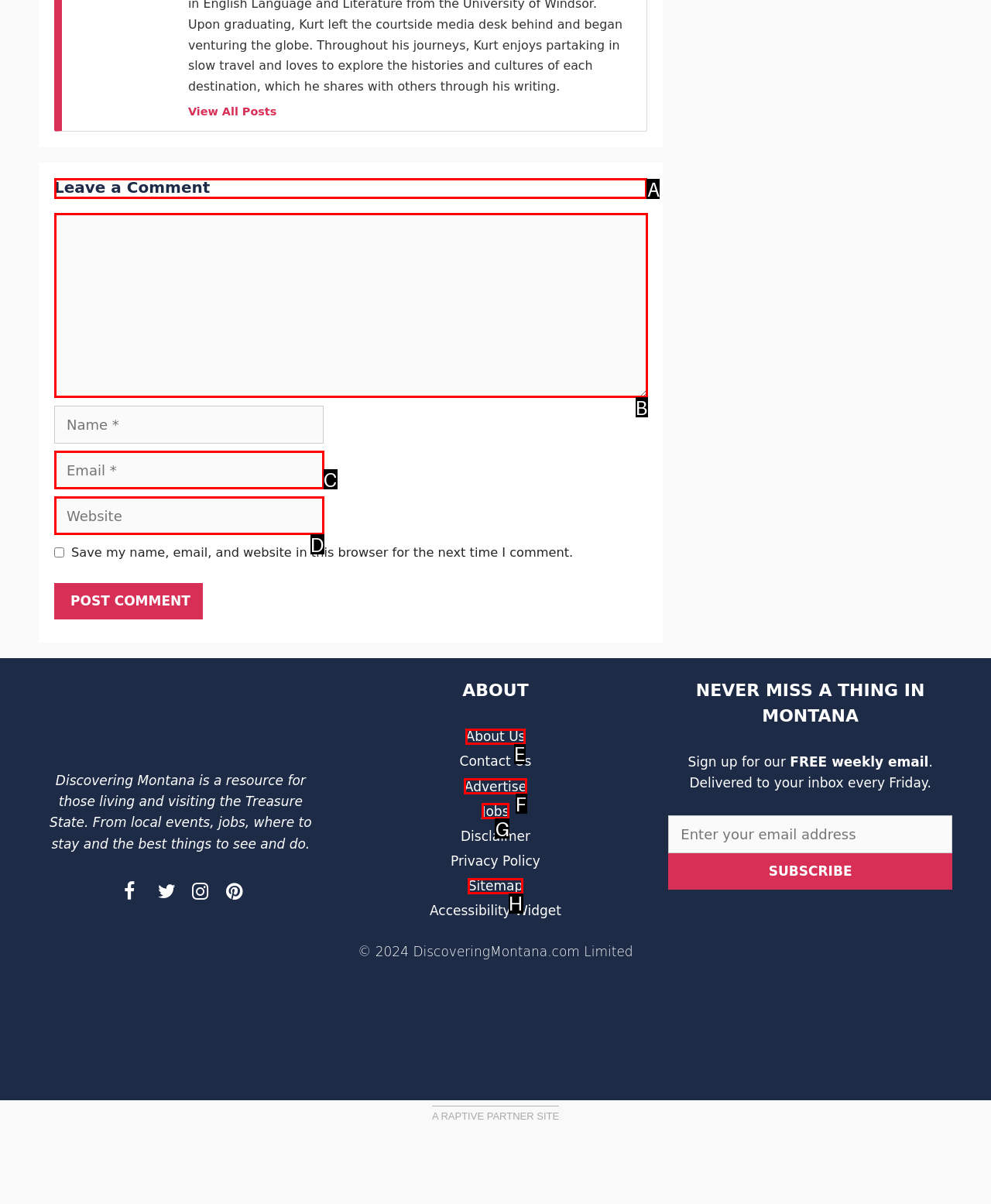Please identify the correct UI element to click for the task: Leave a comment Respond with the letter of the appropriate option.

A